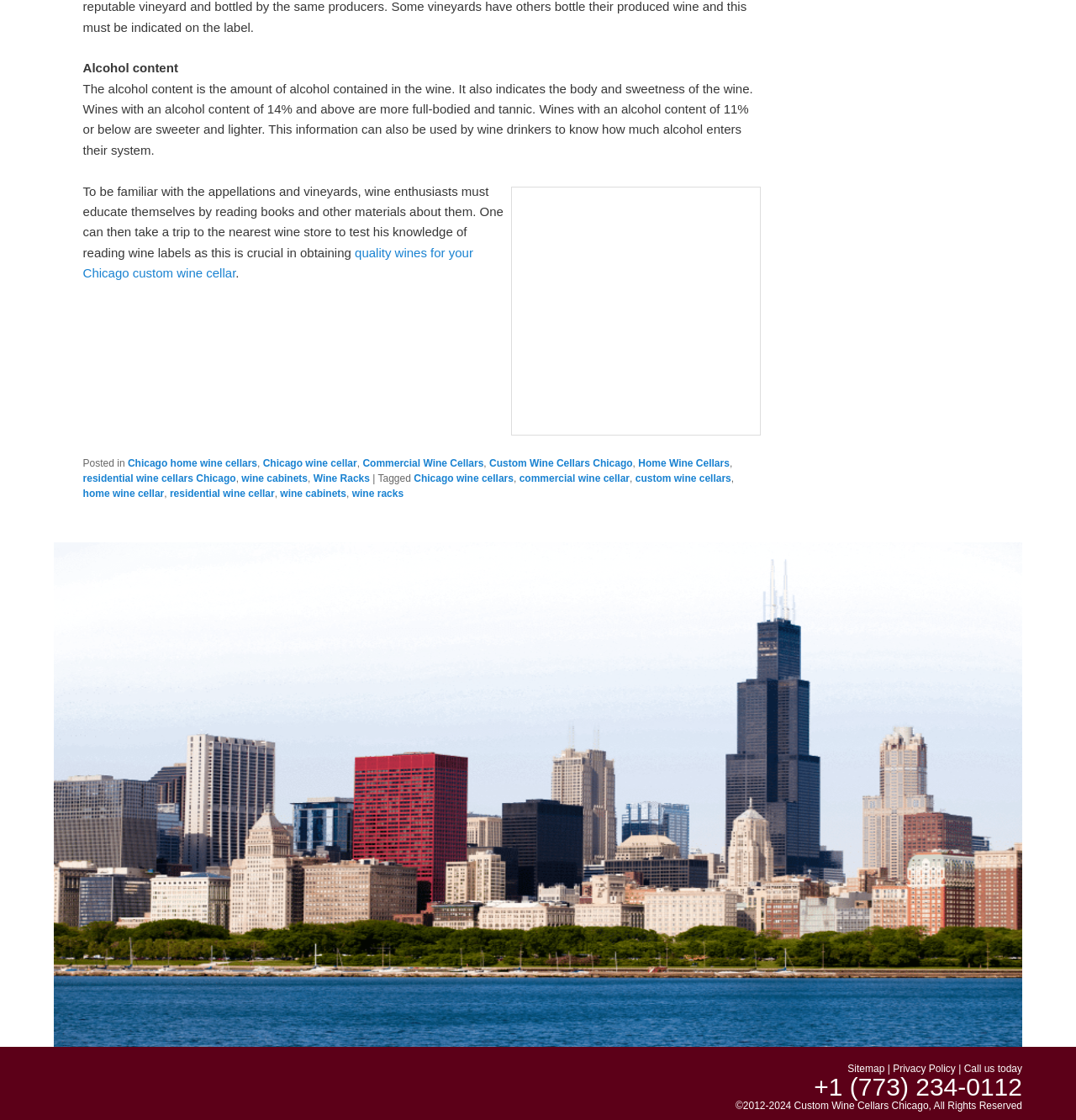Please identify the bounding box coordinates of the element I need to click to follow this instruction: "Check the link to Custom Wine Cellars Chicago".

[0.05, 0.973, 0.241, 0.997]